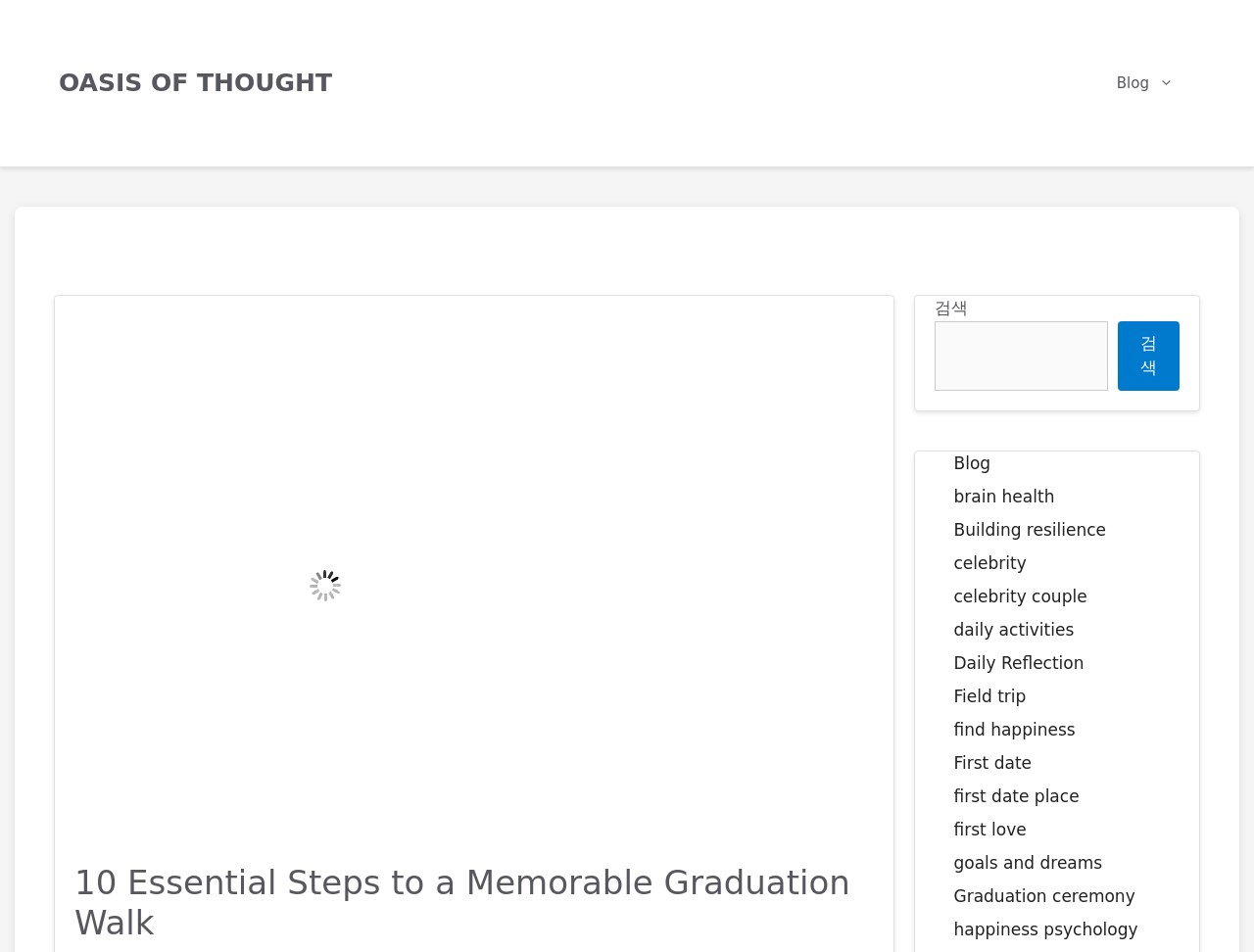Identify the bounding box coordinates of the element that should be clicked to fulfill this task: "Click on the 'OASIS OF THOUGHT' link". The coordinates should be provided as four float numbers between 0 and 1, i.e., [left, top, right, bottom].

[0.047, 0.072, 0.265, 0.102]